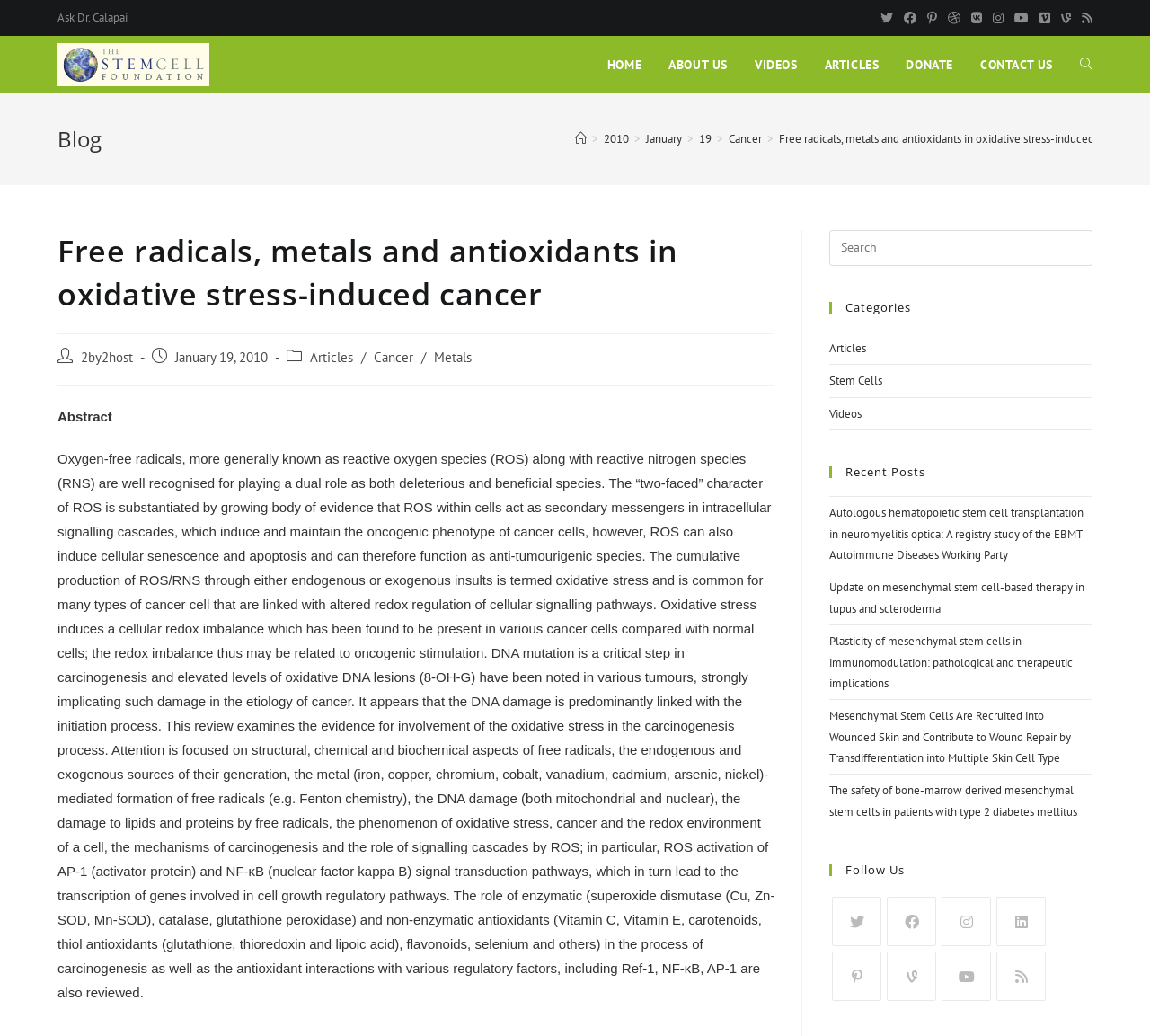Determine the bounding box coordinates of the section to be clicked to follow the instruction: "Search for a keyword on this website". The coordinates should be given as four float numbers between 0 and 1, formatted as [left, top, right, bottom].

[0.721, 0.222, 0.95, 0.257]